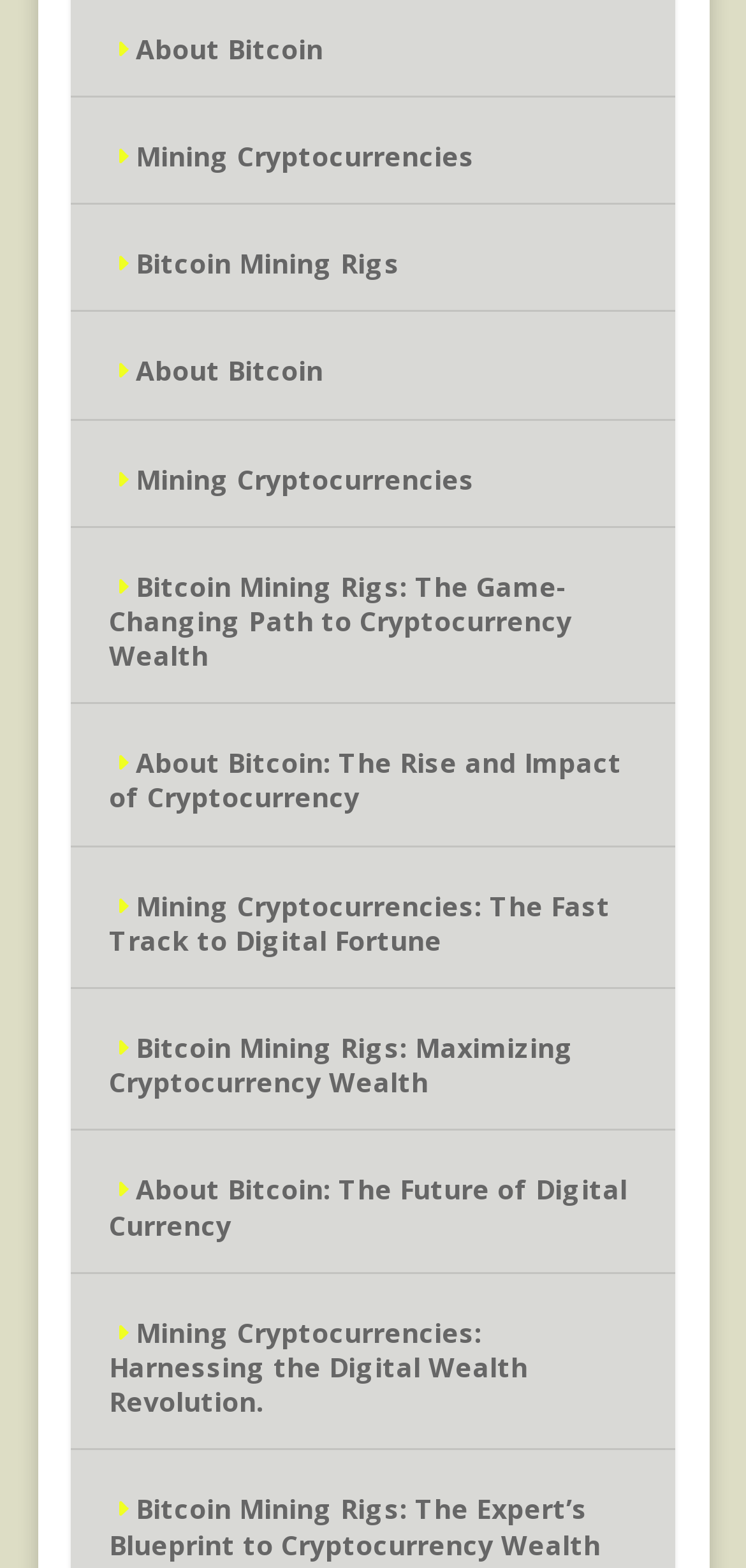What is the vertical position of the link 'E Bitcoin Mining Rigs: The Game-Changing Path to Cryptocurrency Wealth'?
Answer with a single word or short phrase according to what you see in the image.

Middle